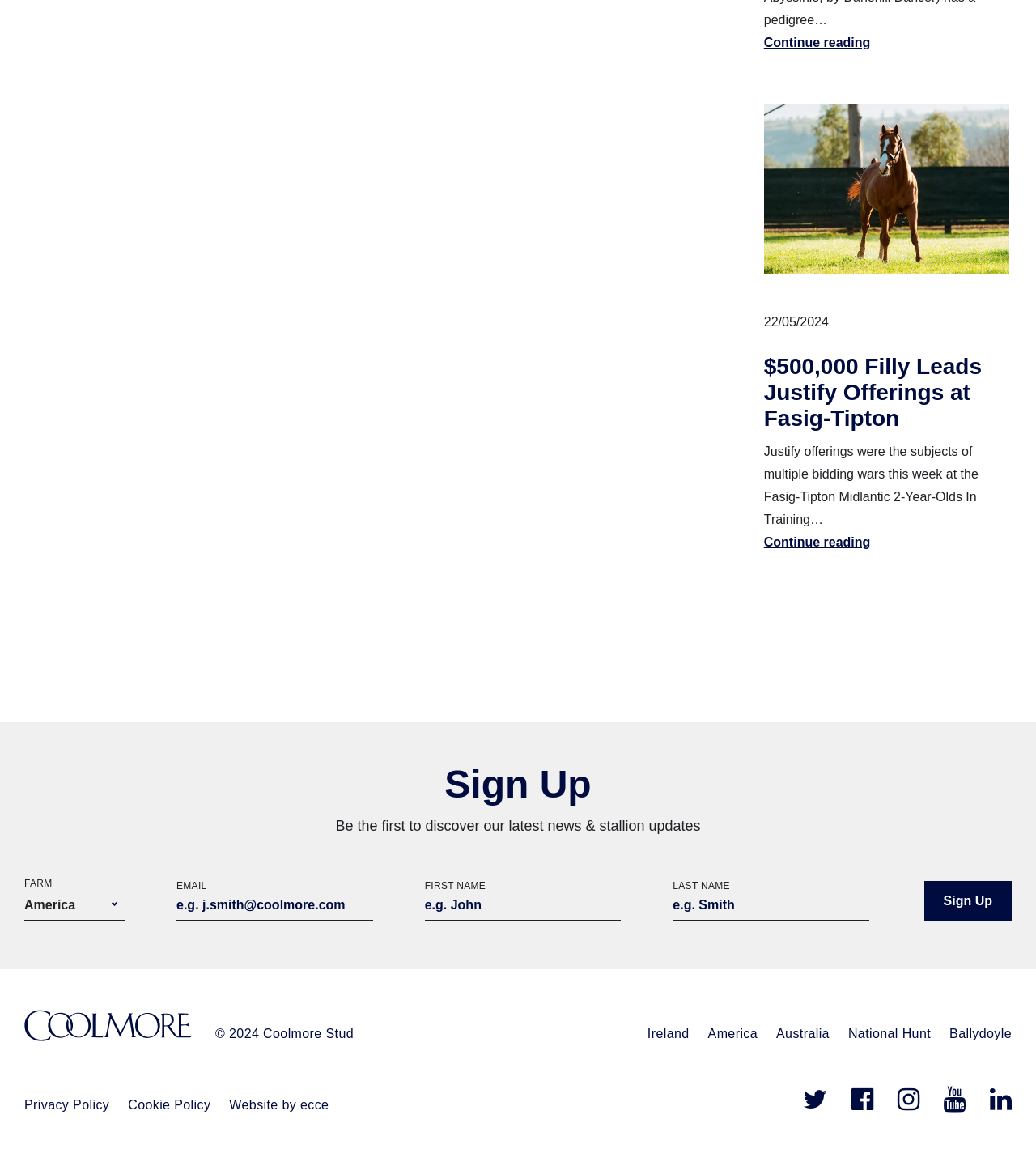Show me the bounding box coordinates of the clickable region to achieve the task as per the instruction: "Read the article about Justify offerings".

[0.737, 0.091, 0.975, 0.482]